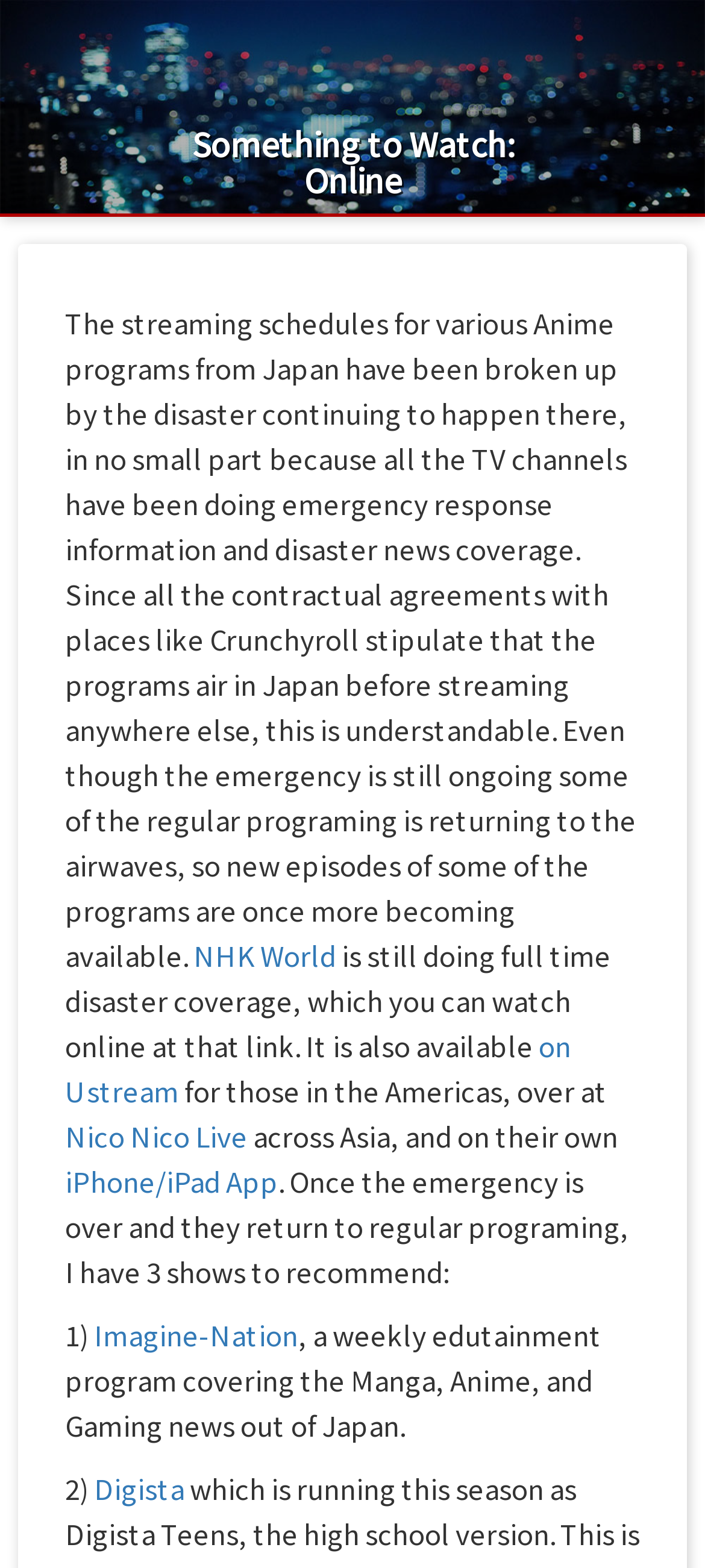Given the content of the image, can you provide a detailed answer to the question?
What is NHK World doing?

According to the webpage, NHK World is still doing full-time disaster coverage, which can be watched online at a provided link.